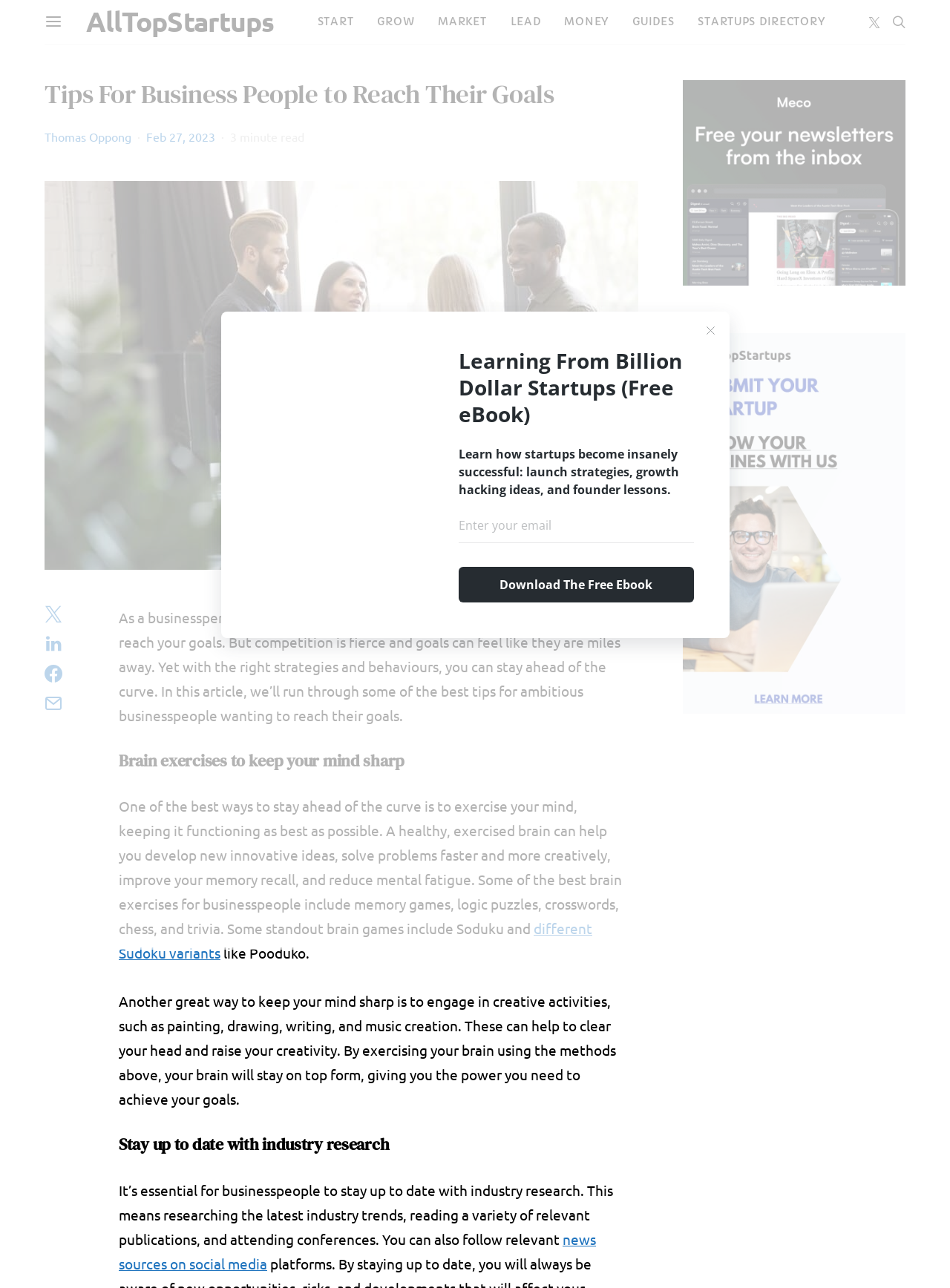Based on the image, please respond to the question with as much detail as possible:
How many social media links are there at the top right corner?

I looked at the top right corner of the webpage and found two social media links, one with the text 'Twitter' and another with an icon, which I assume is another social media platform.